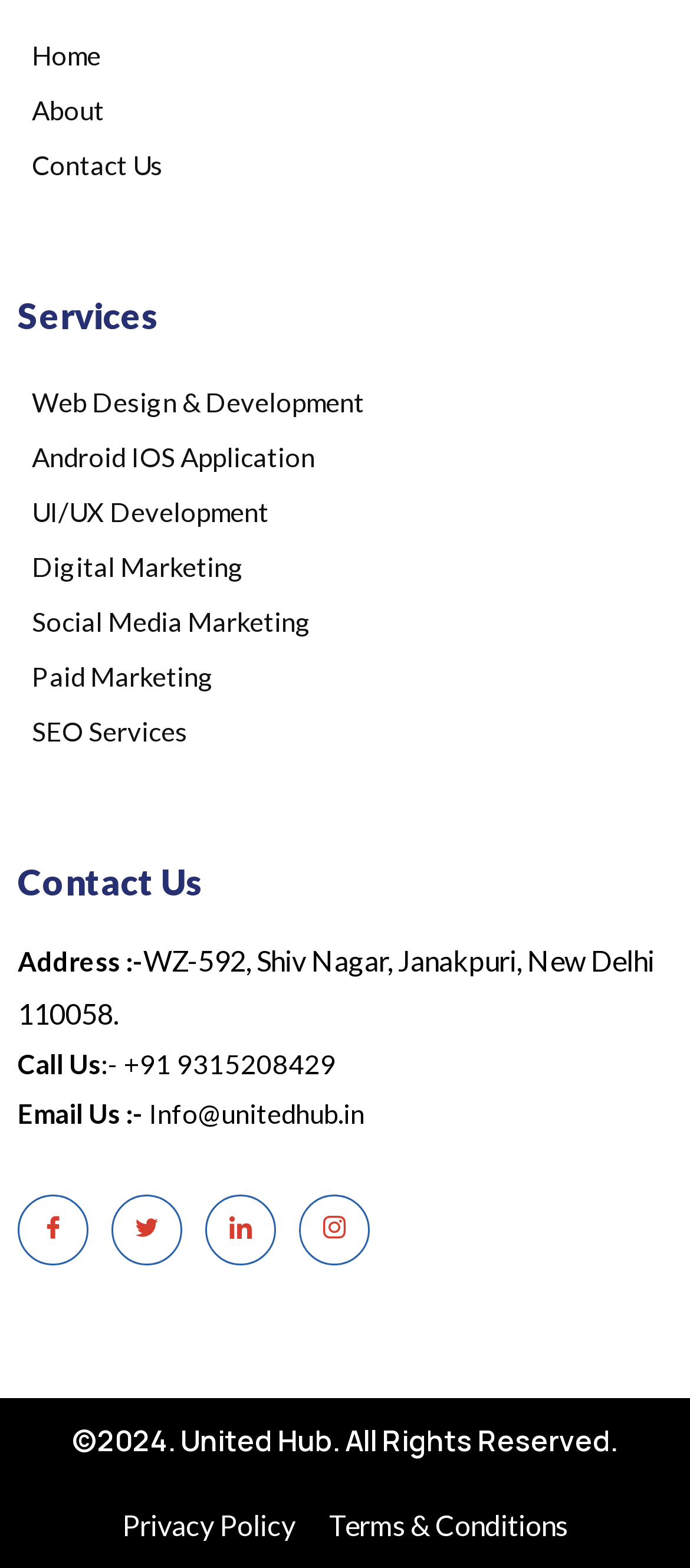Please pinpoint the bounding box coordinates for the region I should click to adhere to this instruction: "Connect with NLM on LinkedIn".

None